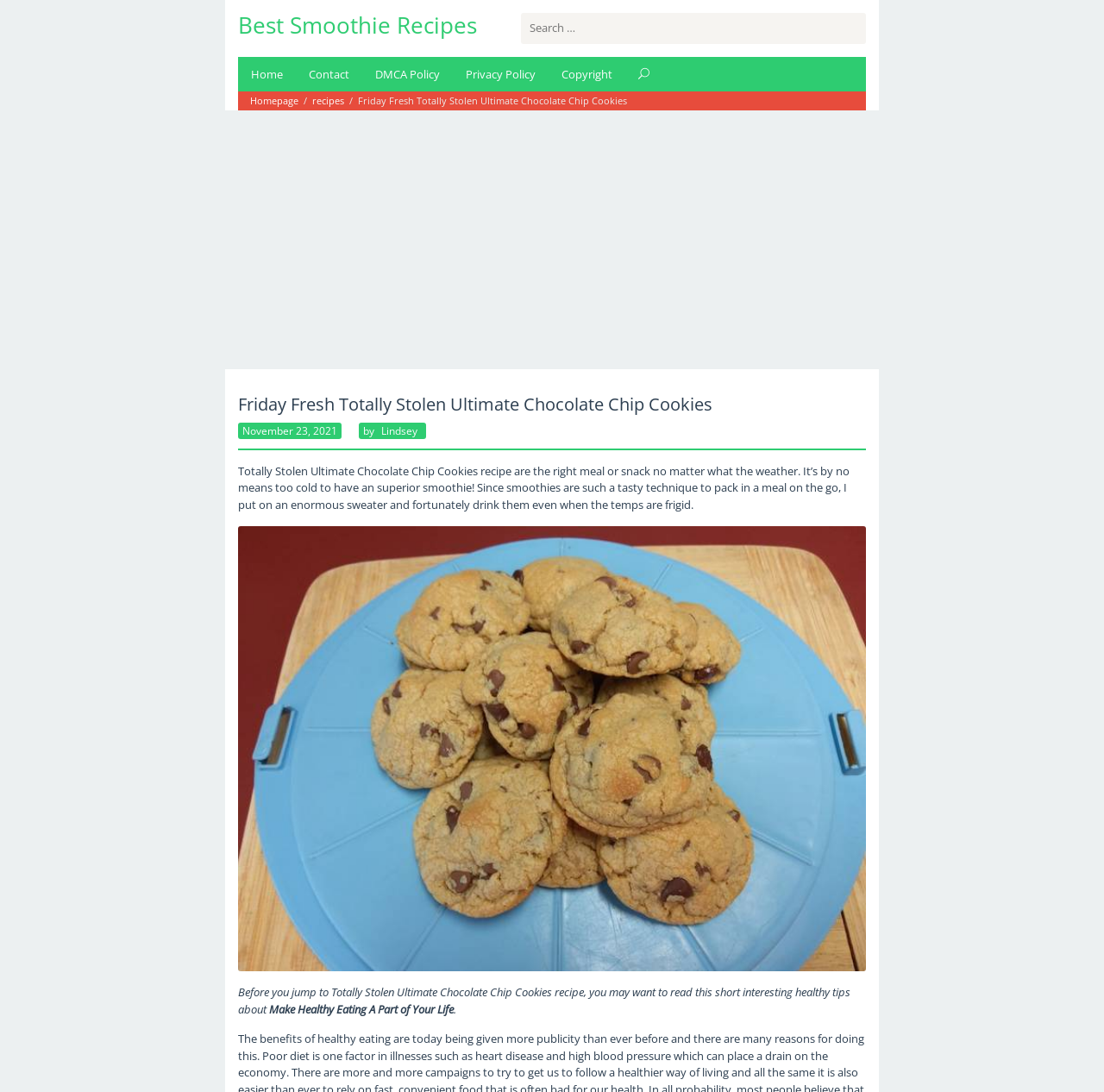What is the purpose of smoothies according to the recipe?
Refer to the image and offer an in-depth and detailed answer to the question.

I found the answer by reading the recipe description which states 'Since smoothies are such a tasty way to pack in a meal on the go...'.